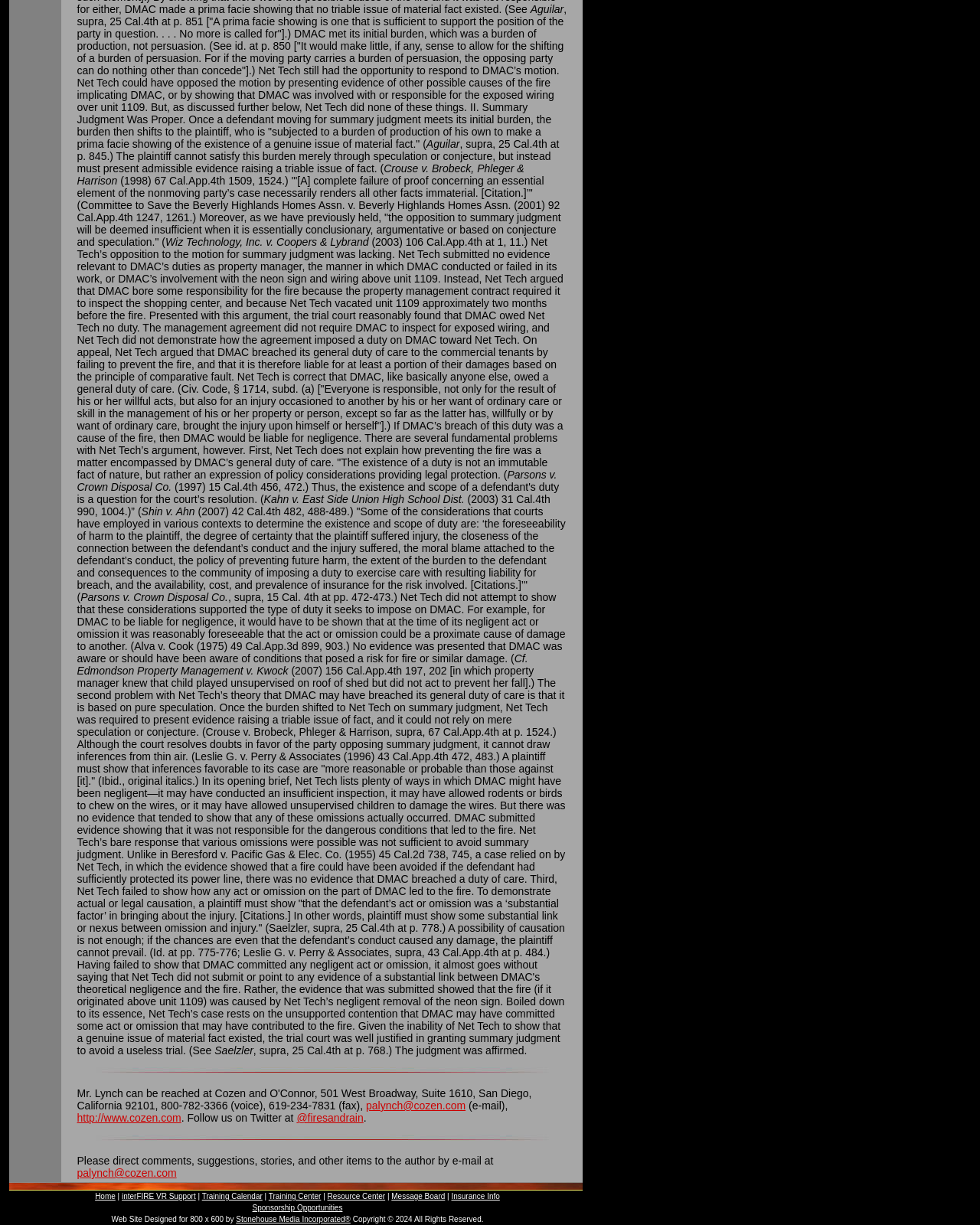Show the bounding box coordinates for the HTML element as described: "Training Center".

[0.274, 0.973, 0.328, 0.98]